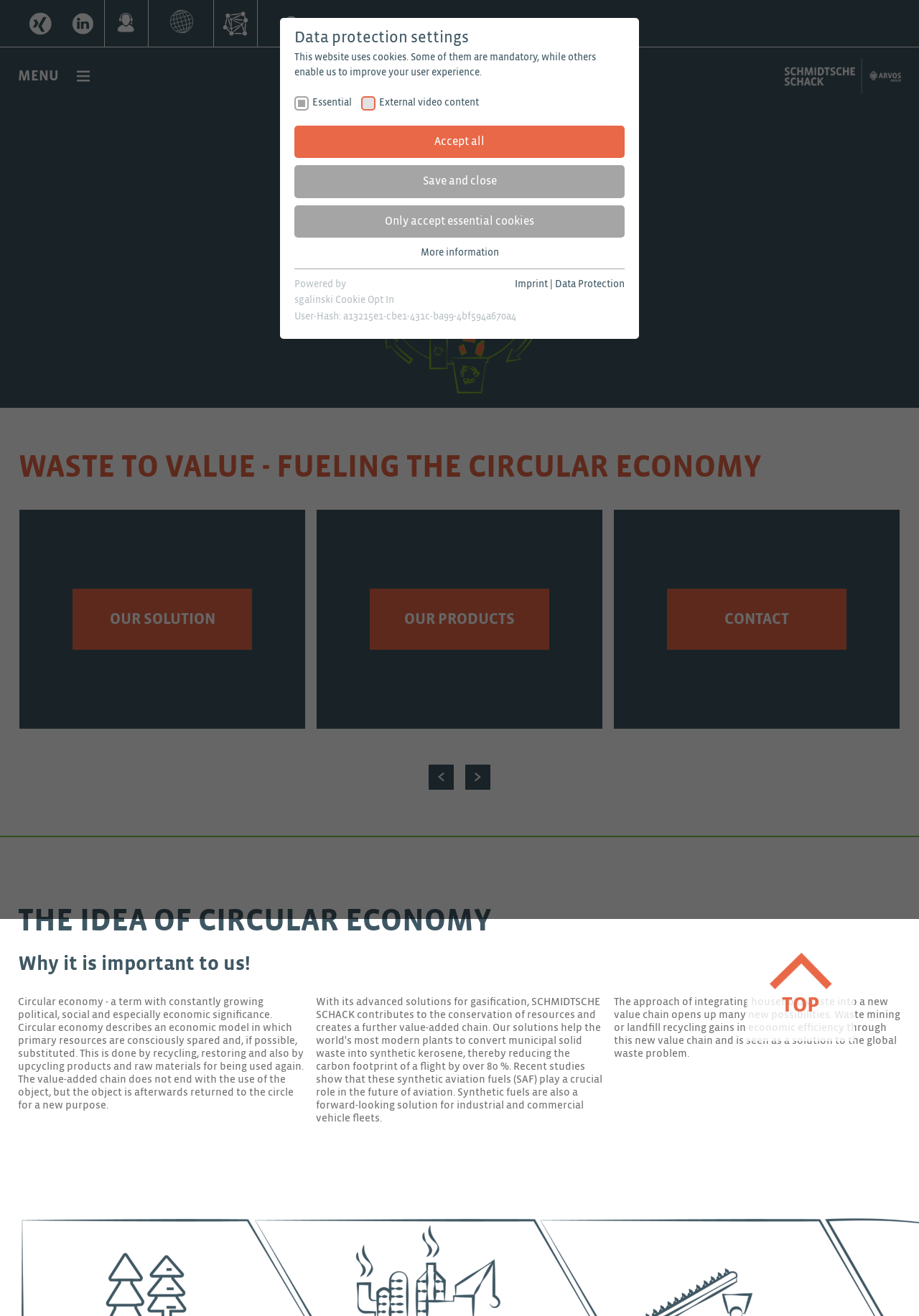Offer a meticulous caption that includes all visible features of the webpage.

The webpage is about "Waste to Value" and "Circular Economy" by Schmidtsche Schack. At the top, there are several links and images, including a logo, arranged horizontally. Below them, there is a heading that reads "WASTE TO VALUE - FUELING THE CIRCULAR ECONOMY". 

Further down, there are two more headings: "THE IDEA OF CIRCULAR ECONOMY" and "Why it is important to us!". These headings are followed by two blocks of text that explain the concept of circular economy and its significance. 

On the right side of the page, there is an image and a button labeled "TOP". Below the text blocks, there is a section about data protection settings, which includes checkboxes, buttons, and a table with information about cookies. 

The data protection section is divided into two parts: essential cookies and external video content. The essential cookies section has a checkbox and a brief description, while the external video content section has a checkbox, a description, and a link to more information. 

At the bottom of the page, there are several links, including "Cookie information", "Imprint", "Data Protection", and "Powered by sgalinski Cookie Opt In". There is also a user hash displayed at the bottom.